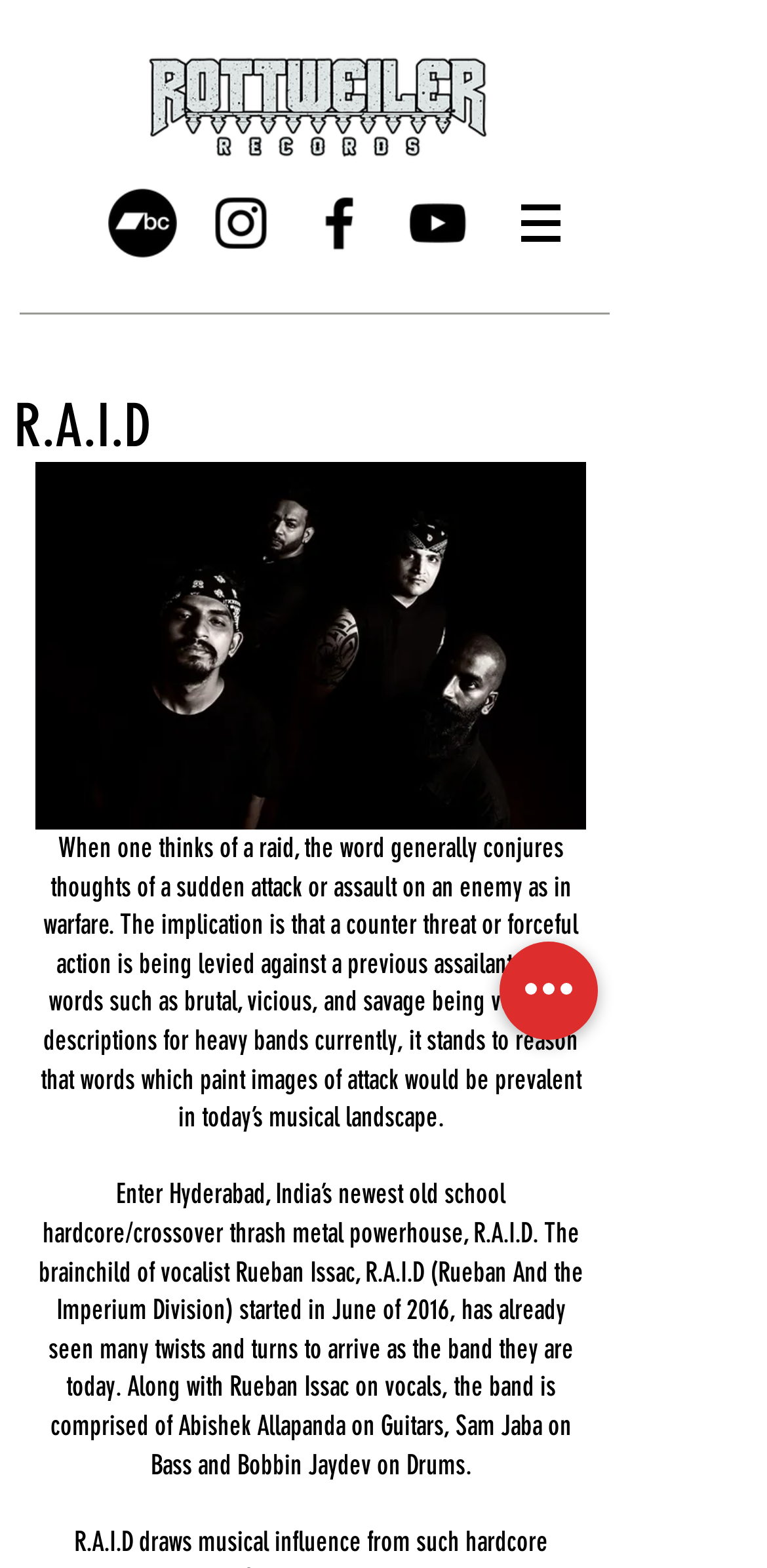Explain in detail what is displayed on the webpage.

The webpage is about R.A.I.D., a hardcore/crossover thrash metal band from Hyderabad, India. At the top left, there is a logo image of Rottweiler Records. Below the logo, there is a social bar with four links to the band's social media profiles, including Bandcamp, Instagram, Facebook, and YouTube, each represented by a black icon.

To the right of the social bar, there is a site navigation menu with a button that has a popup menu. Above the navigation menu, there is a large heading that reads "R.A.I.D." in bold font. Next to the heading, there is a band picture of R.A.I.D.

Below the band picture, there is a block of text that describes the meaning of the word "raid" and how it relates to the band's music. The text is followed by a brief biography of the band, including its formation, members, and genre. The biography is divided into two paragraphs with a small gap in between.

At the bottom right of the page, there is a button labeled "Quick actions". Overall, the webpage has a simple and clean layout, with a focus on showcasing the band's information and music.